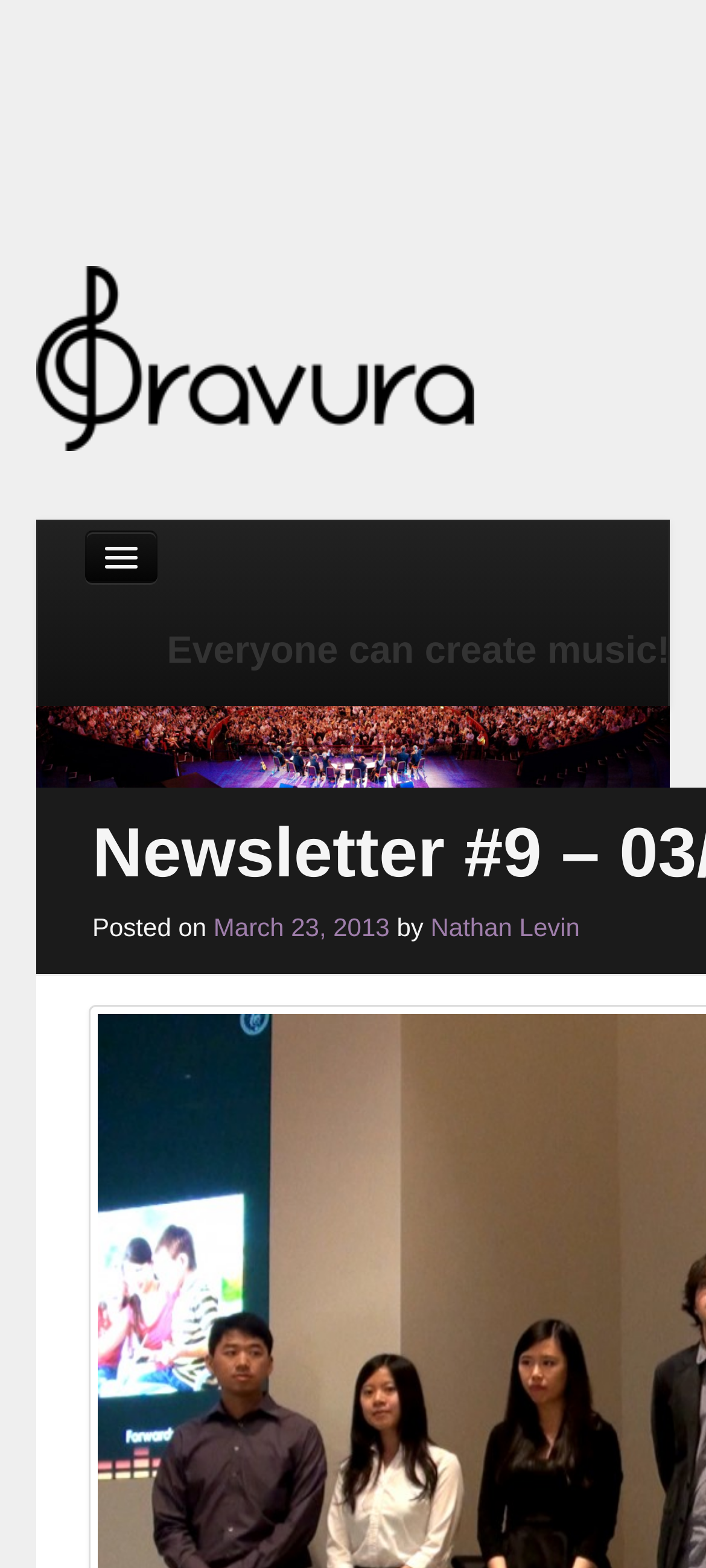Who is the author of the newsletter?
Refer to the image and give a detailed response to the question.

The author of the newsletter can be determined by looking at the link 'Nathan Levin' which is present below the 'Posted on' text, indicating that Nathan Levin is the author of the newsletter.